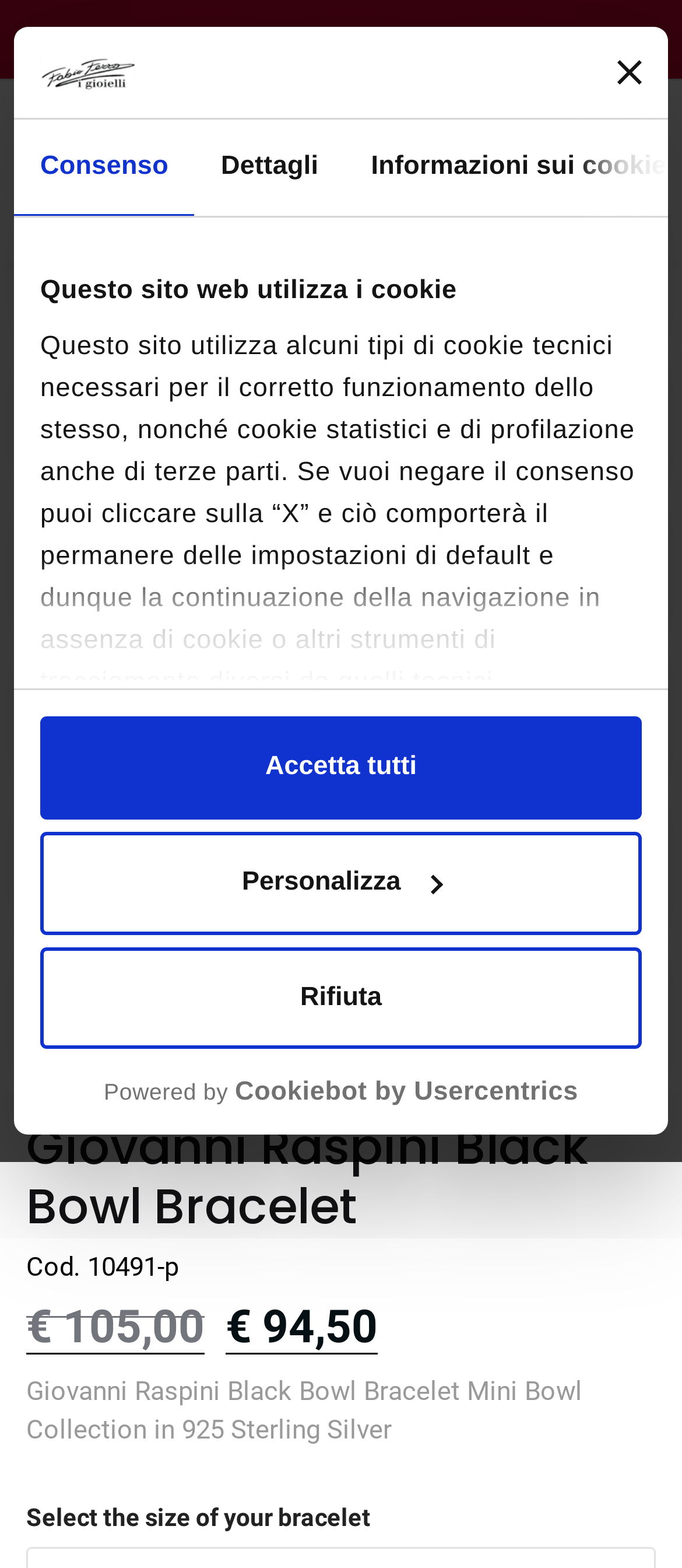Could you provide the bounding box coordinates for the portion of the screen to click to complete this instruction: "Click the 'Menu' button"?

[0.038, 0.067, 0.192, 0.1]